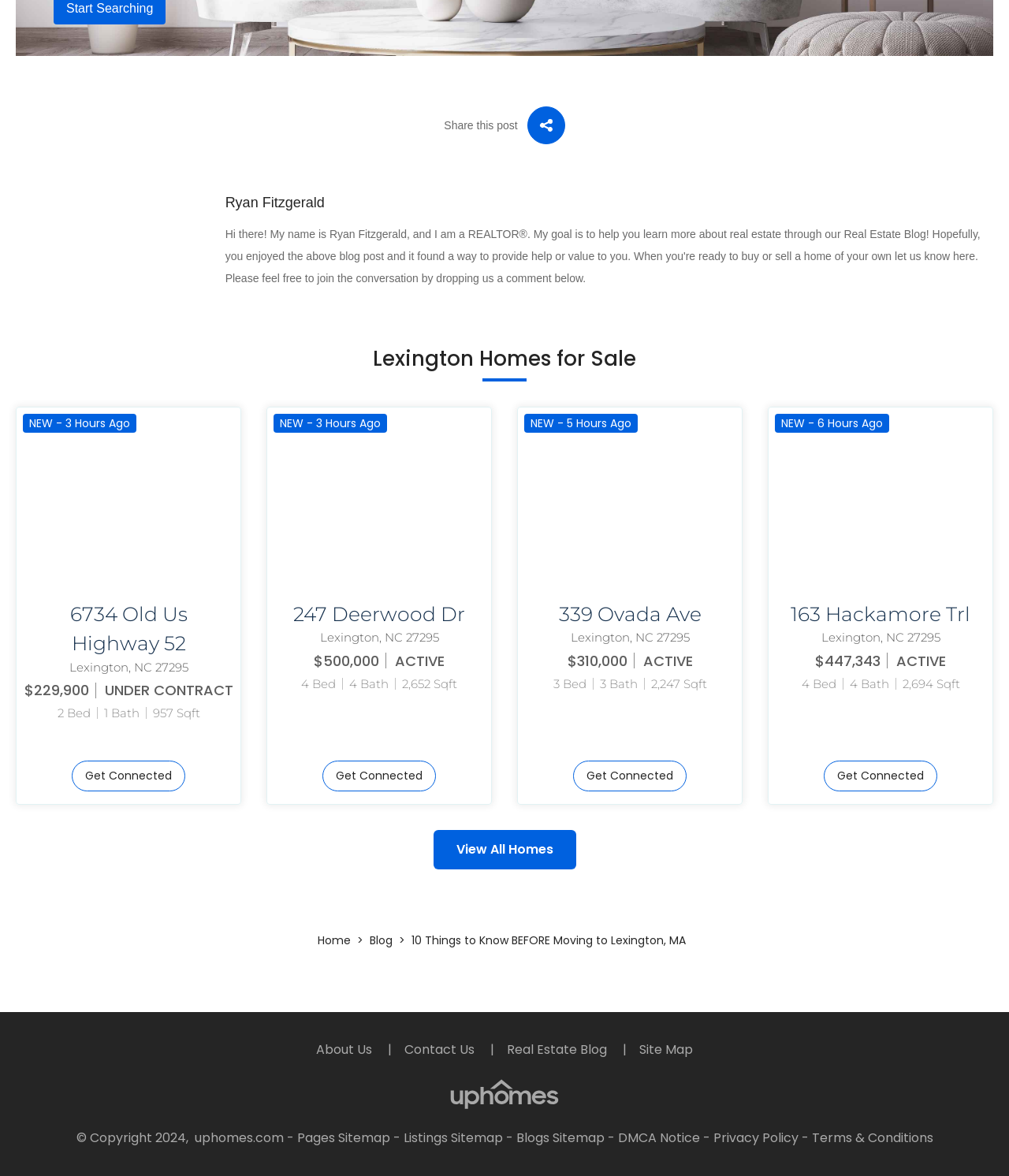From the webpage screenshot, identify the region described by Home. Provide the bounding box coordinates as (top-left x, top-left y, bottom-right x, bottom-right y), with each value being a floating point number between 0 and 1.

[0.314, 0.793, 0.347, 0.807]